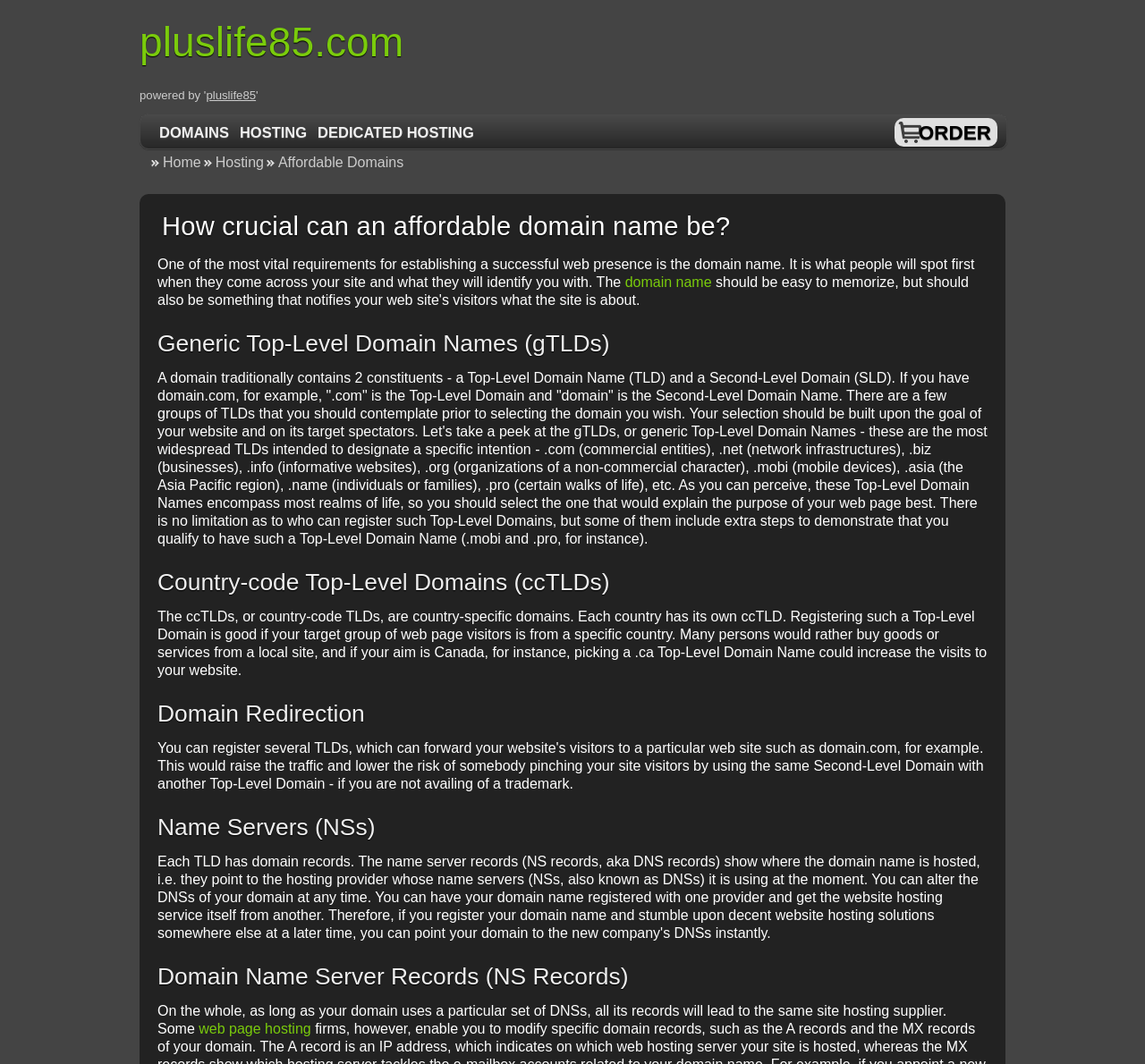Highlight the bounding box coordinates of the element that should be clicked to carry out the following instruction: "Click on the 'Home' link". The coordinates must be given as four float numbers ranging from 0 to 1, i.e., [left, top, right, bottom].

[0.13, 0.145, 0.176, 0.16]